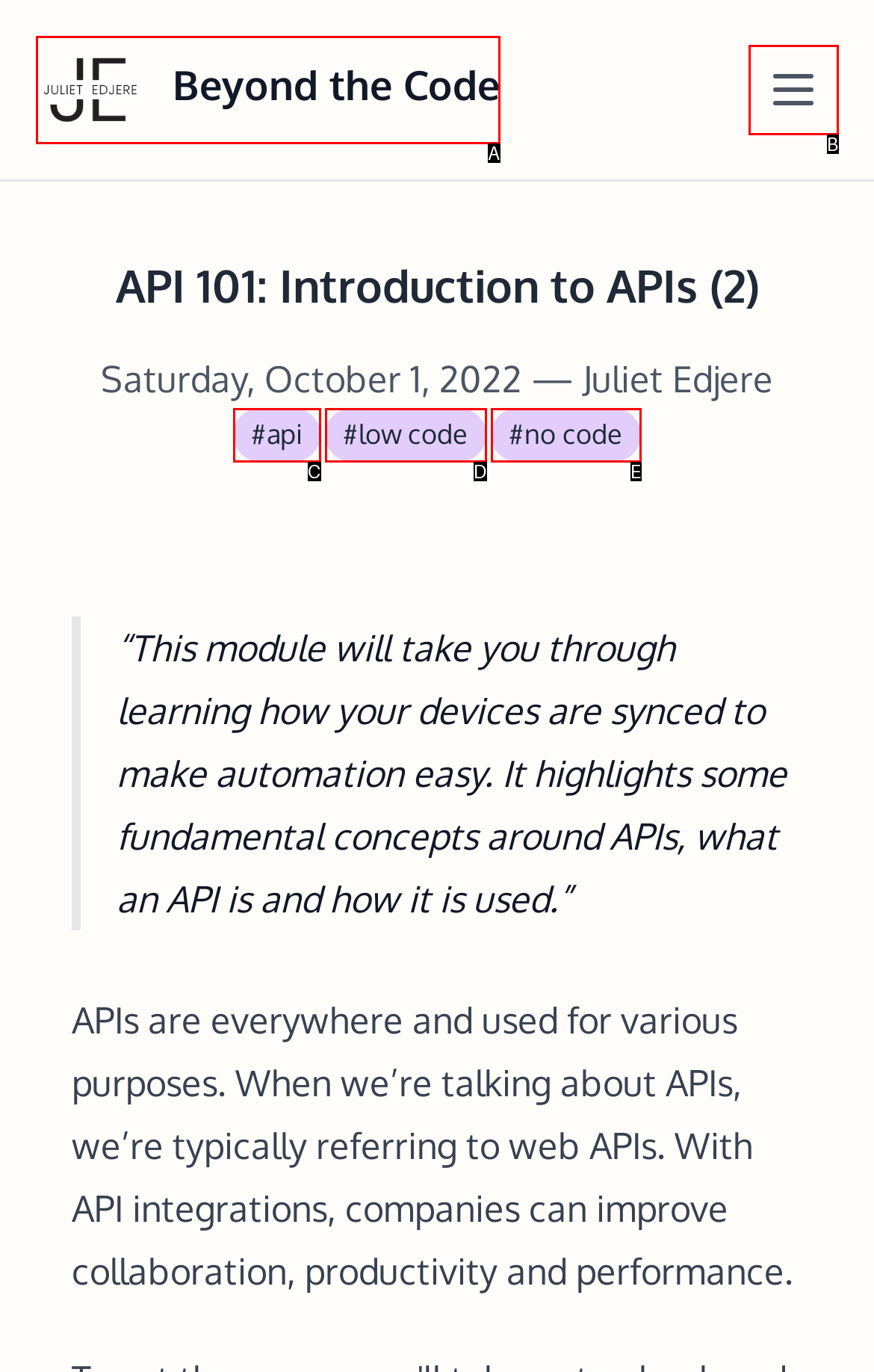Select the option that matches the description: #api. Answer with the letter of the correct option directly.

C